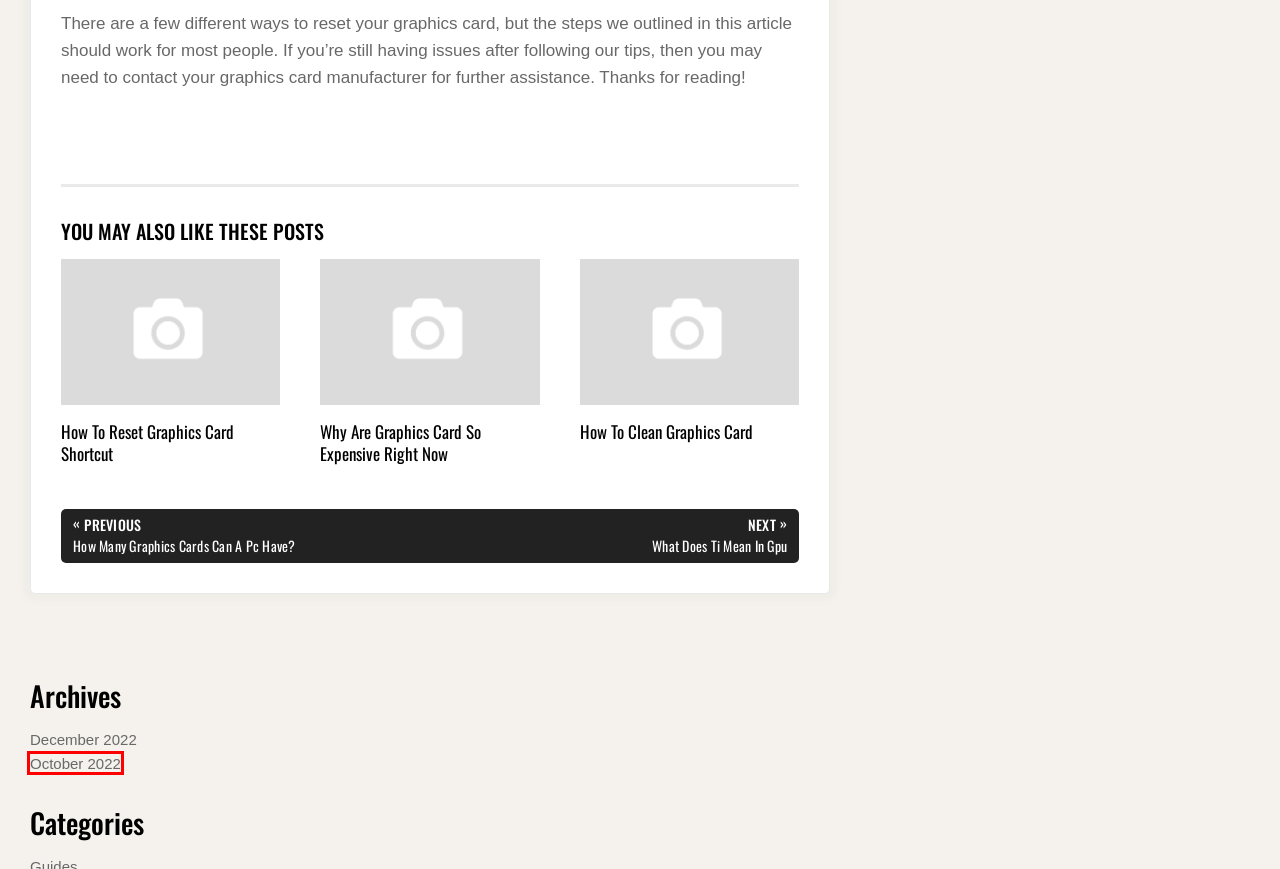Given a screenshot of a webpage with a red bounding box highlighting a UI element, determine which webpage description best matches the new webpage that appears after clicking the highlighted element. Here are the candidates:
A. How To Clean Graphics Card – GPU Comparisons
B. What Does Ti Mean In Gpu – GPU Comparisons
C. Is 1Tb Enough For Gaming? – GPU Comparisons
D. How Much Ram Do I Need For Gaming? – GPU Comparisons
E. How To Reset Graphics Card Shortcut – GPU Comparisons
F. December 2022 – GPU Comparisons
G. Why Are Graphics Card So Expensive Right Now – GPU Comparisons
H. October 2022 – GPU Comparisons

H